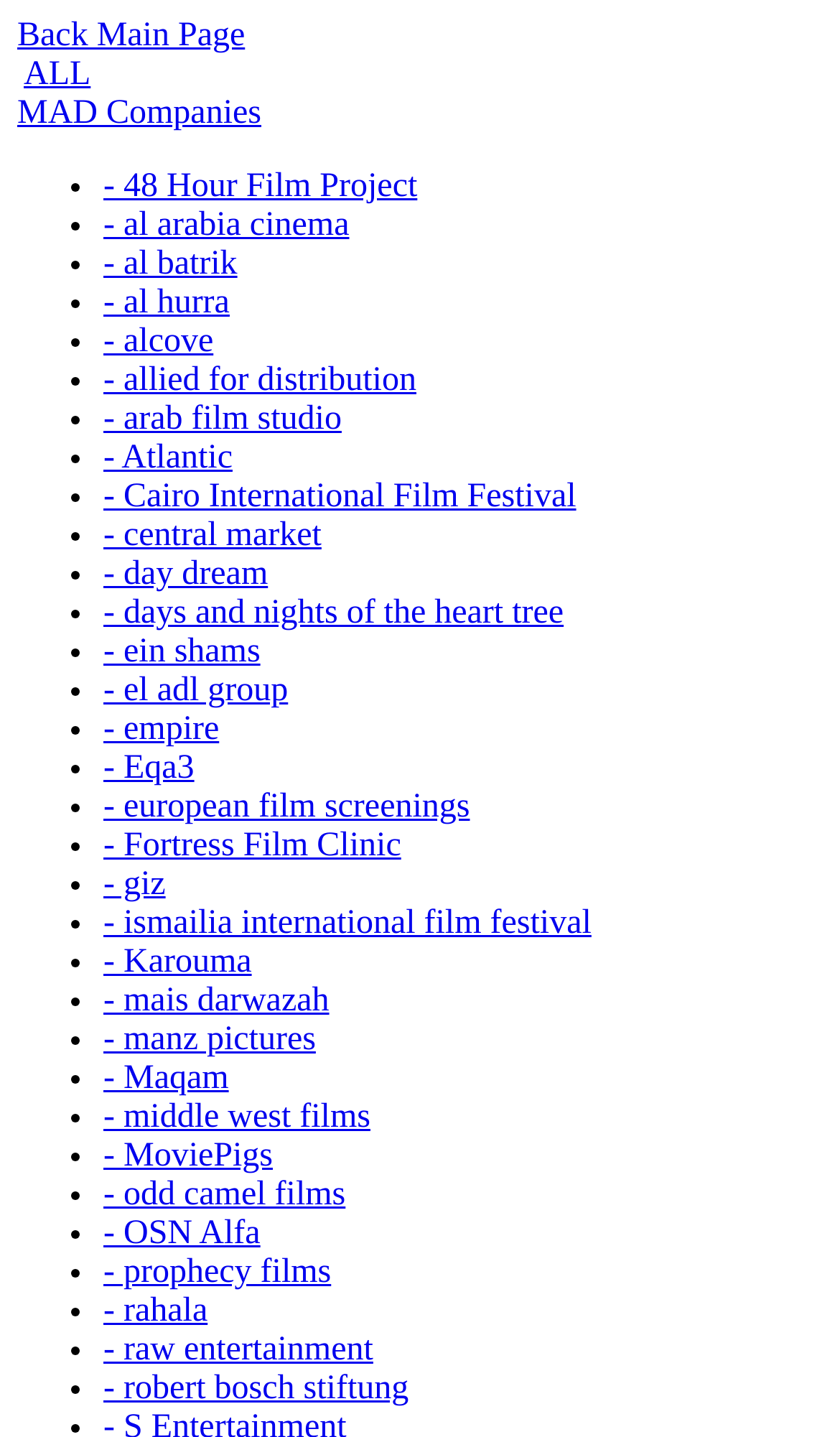Respond with a single word or short phrase to the following question: 
What is the first link on the webpage?

Back Main Page